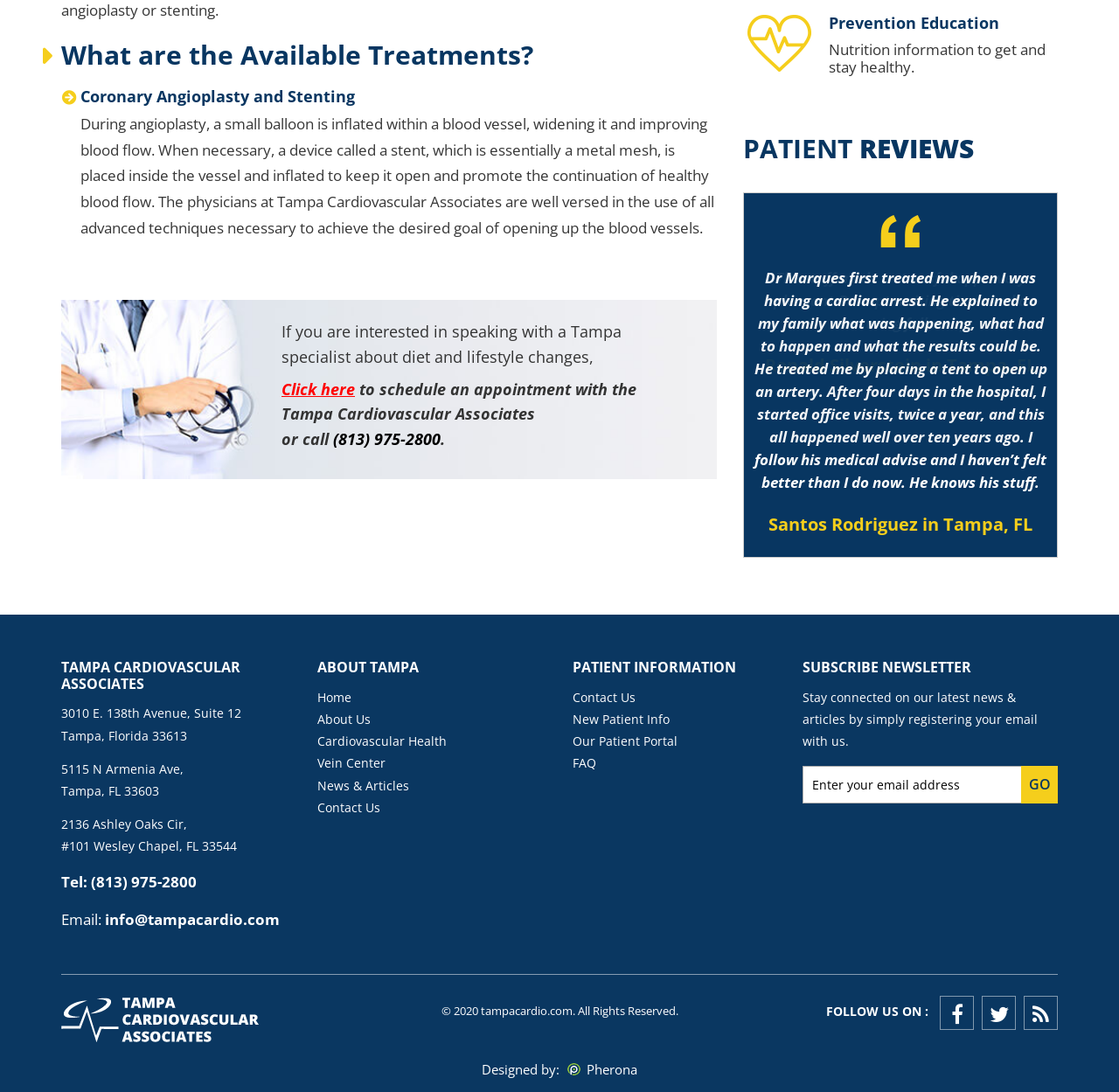Determine the bounding box for the described HTML element: "News & Articles". Ensure the coordinates are four float numbers between 0 and 1 in the format [left, top, right, bottom].

[0.283, 0.711, 0.365, 0.727]